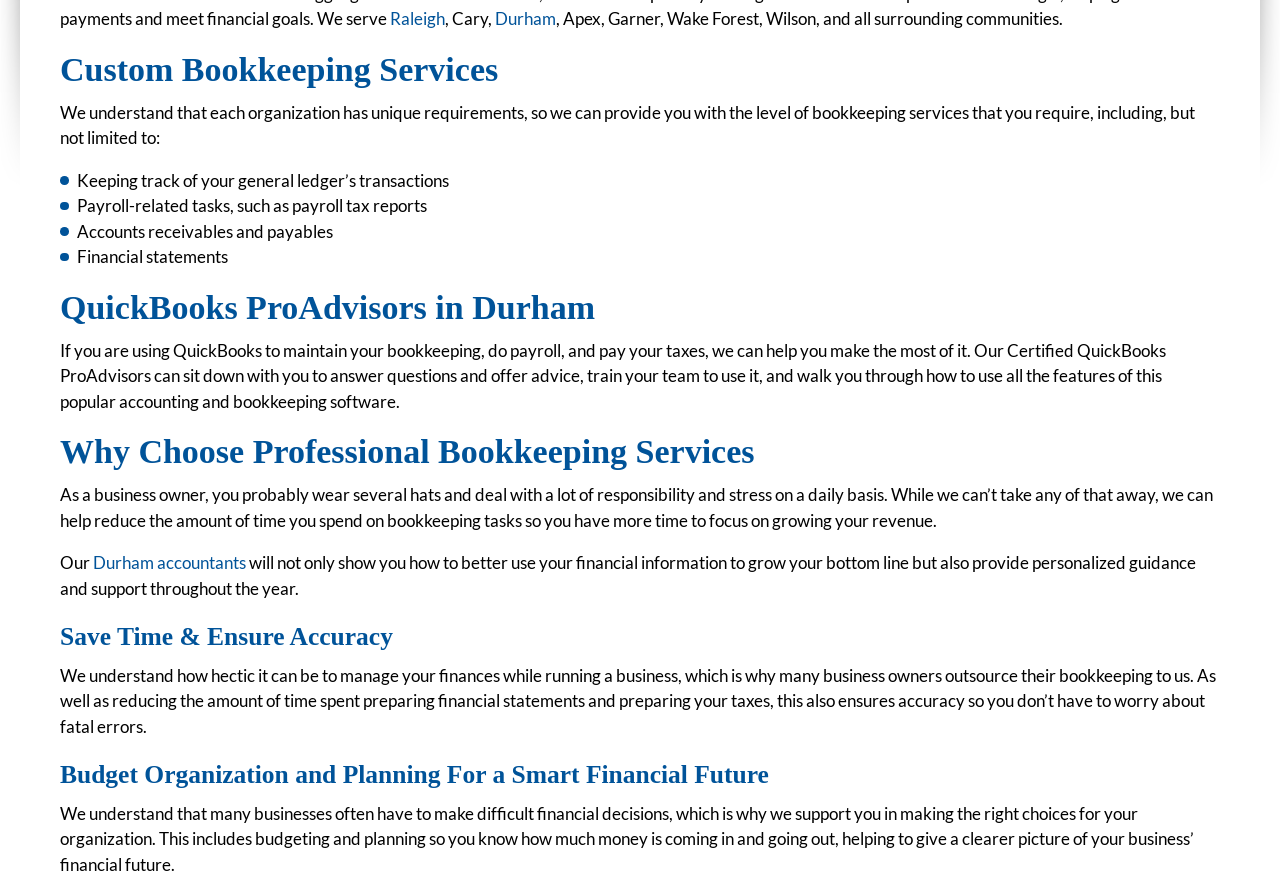Identify the bounding box coordinates for the UI element that matches this description: "Tax Consulting".

[0.508, 0.487, 0.591, 0.511]